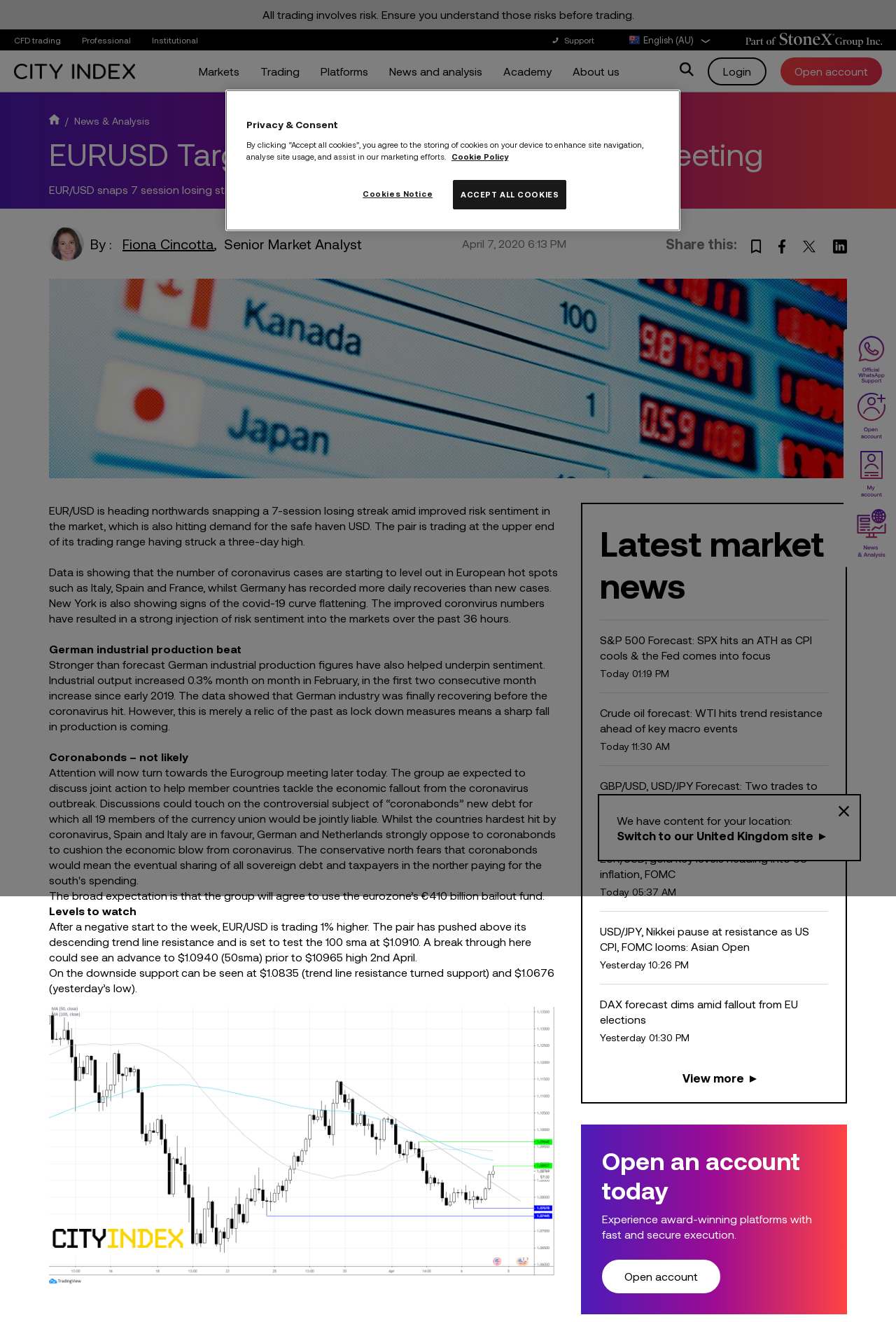Describe all visible elements and their arrangement on the webpage.

This webpage appears to be a financial news article from a trading platform, City Index. The article's title, "EURUSD Targets 109 Ahead Of Eurogroup Meeting", is prominently displayed at the top of the page. Below the title, there is a brief summary of the article, which discusses the EUR/USD exchange rate and its potential targets.

The top navigation bar features several links, including "Markets", "Trading", "Platforms", "News and analysis", "Academy", and "About us". There is also a search bar and links to "Login" and "Open account" on the right side of the navigation bar.

On the left side of the page, there is a section dedicated to the article's author, Fiona Cincotta, with her image, name, and title as a Senior Market Analyst. The article's publication date and time are also displayed.

The main content of the article is divided into several sections, including a brief overview of the EUR/USD exchange rate, followed by more in-depth analysis and discussion of the market trends and factors affecting the exchange rate. There are also several images and charts throughout the article, including a currency prices chart.

At the bottom of the page, there is a section titled "Latest market news" with links to several other news articles, including forecasts for the S&P 500, crude oil, and GBP/USD. Each article has a brief summary and a timestamp indicating when it was published.

Finally, there is a call-to-action section at the very bottom of the page, encouraging users to open an account with City Index and experience their award-winning platforms.